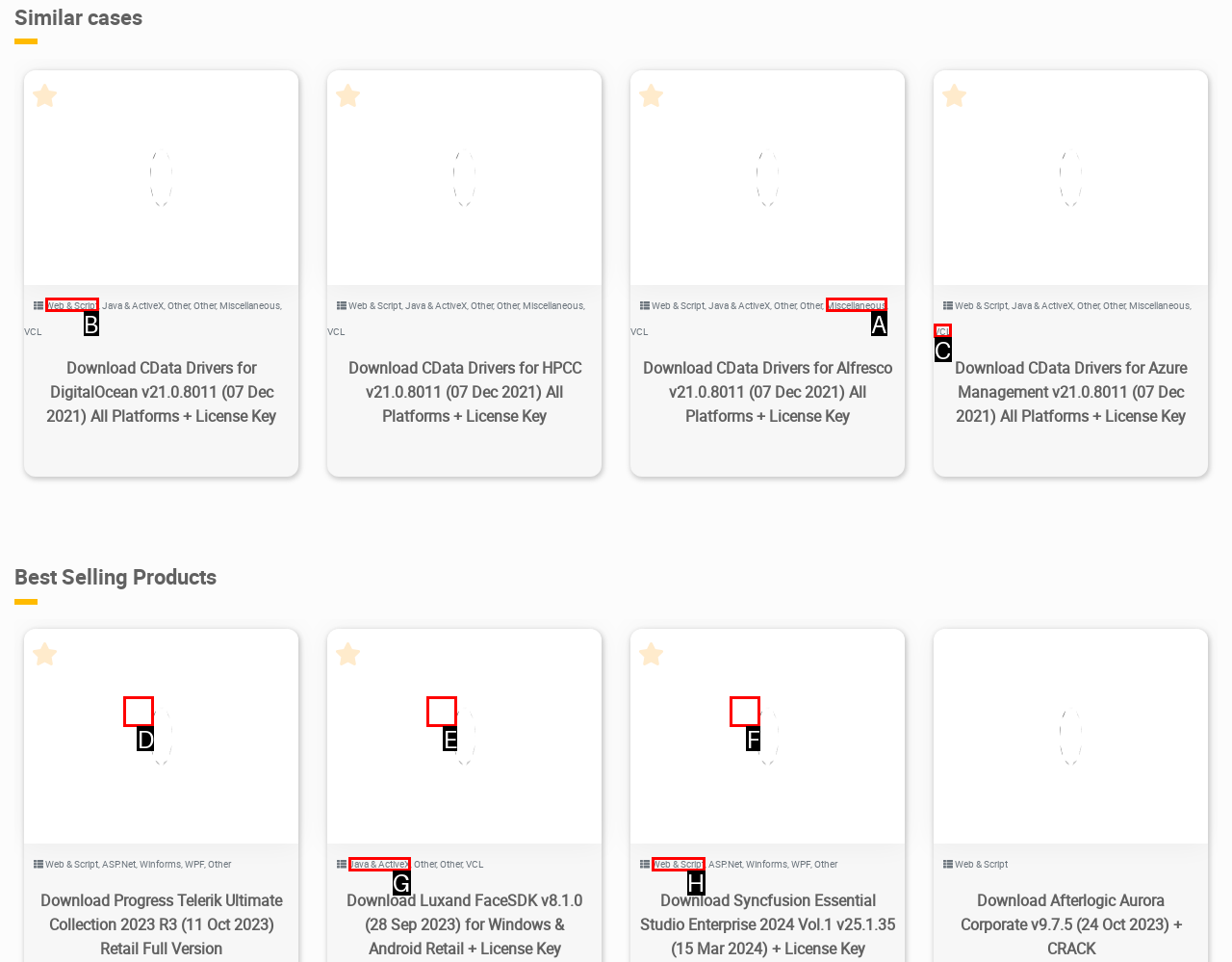Select the HTML element to finish the task: Click on Web & Script link Reply with the letter of the correct option.

B